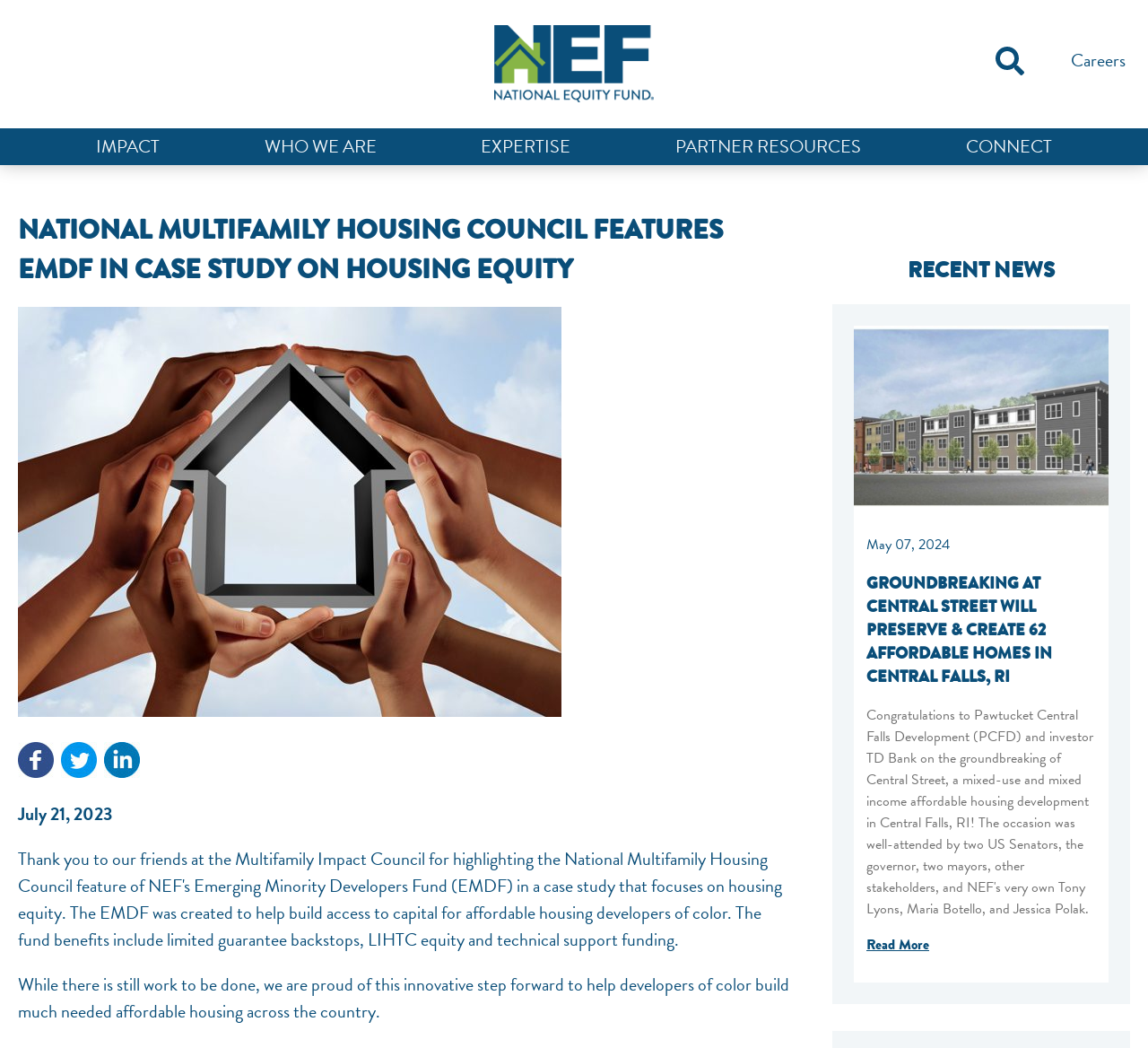Examine the image and give a thorough answer to the following question:
How many social media sharing options are available?

The social media sharing options are located at the bottom of the main article. There are three options: 'Post on Facebook', 'Tweet', and 'Share on LinkedIn'. Each option has a corresponding image and link.